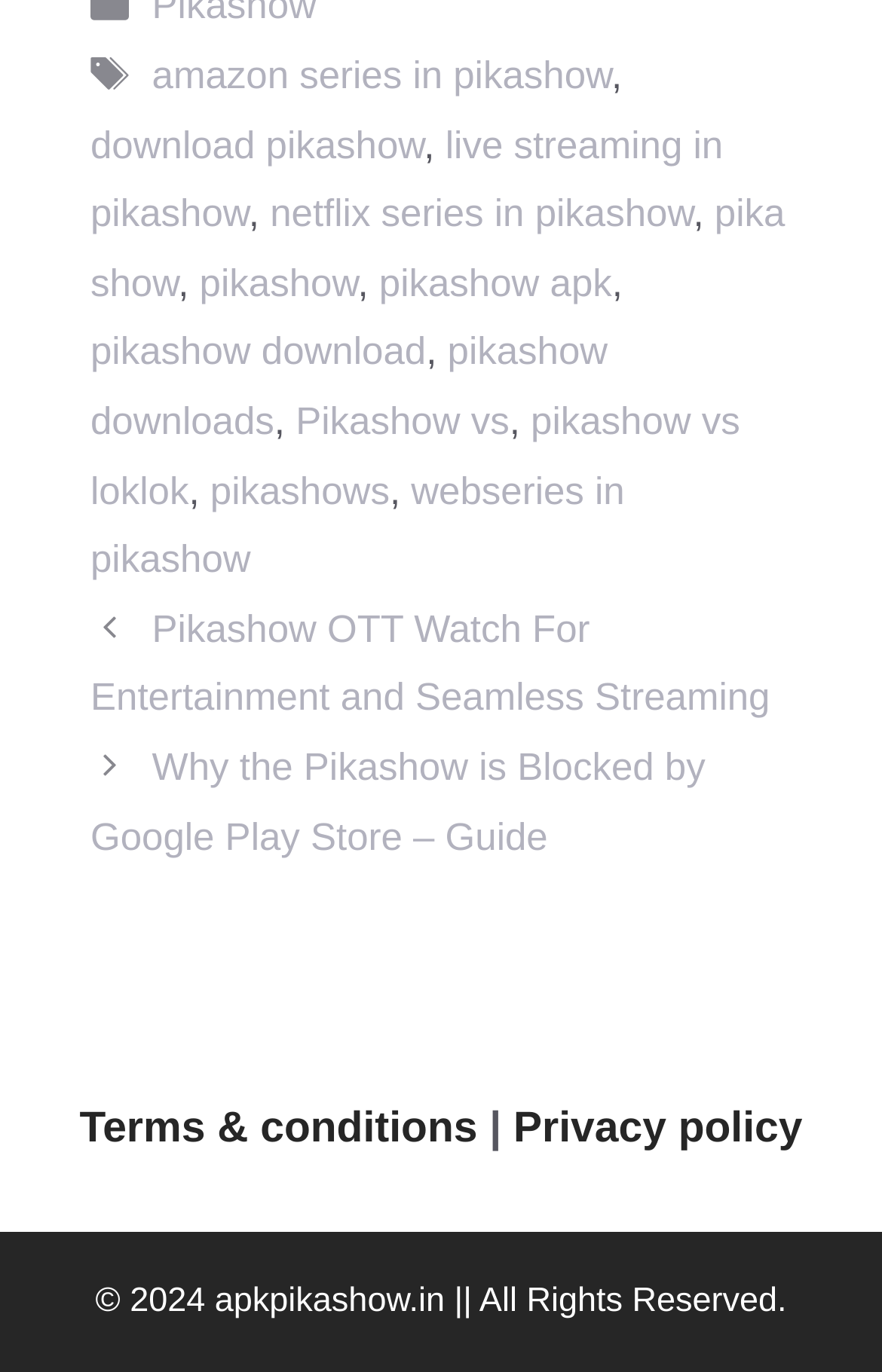Determine the bounding box for the UI element that matches this description: "apkpikashow.in".

[0.243, 0.934, 0.504, 0.962]